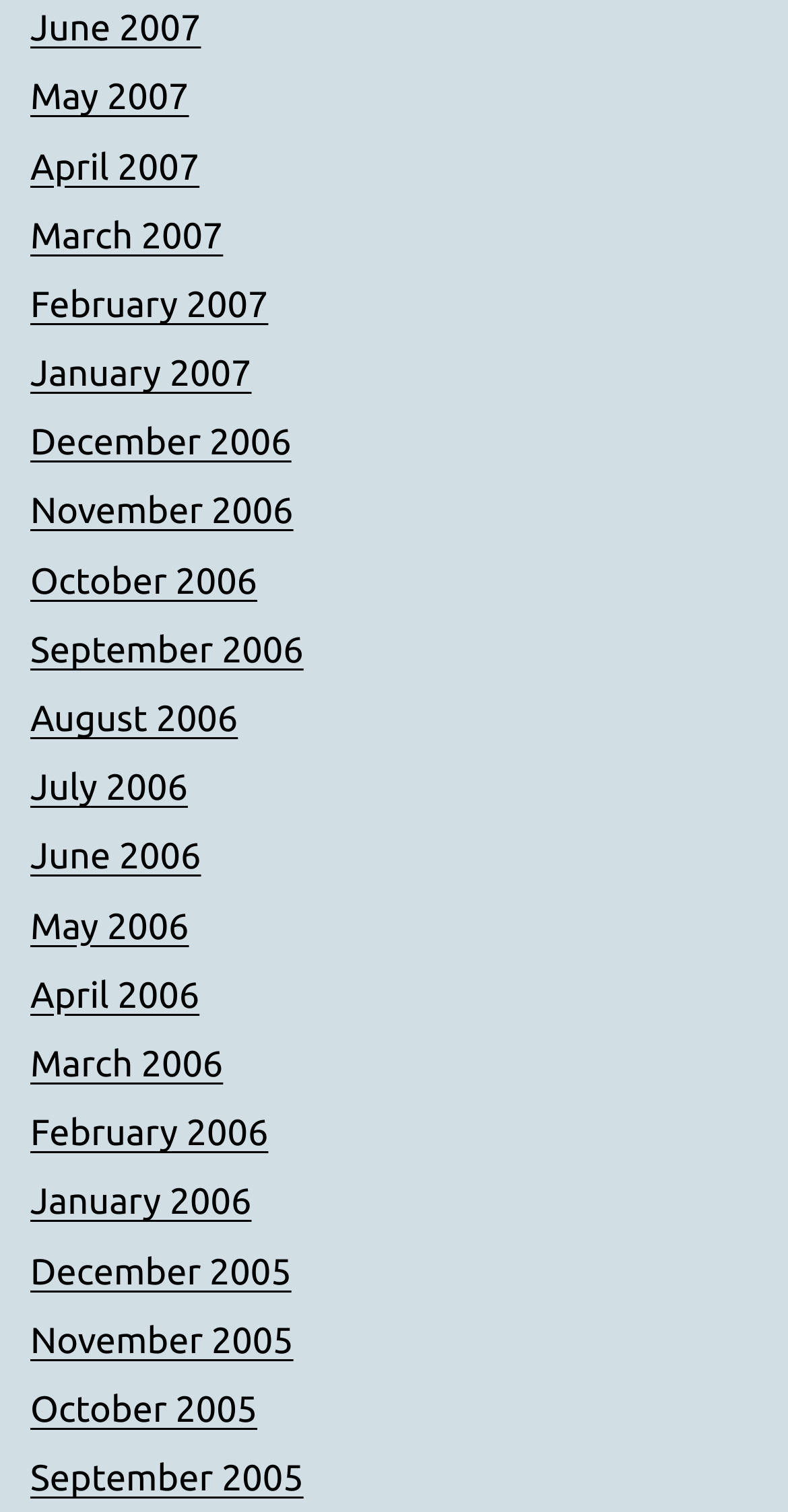Are the months listed in chronological order?
Based on the image, give a one-word or short phrase answer.

Yes